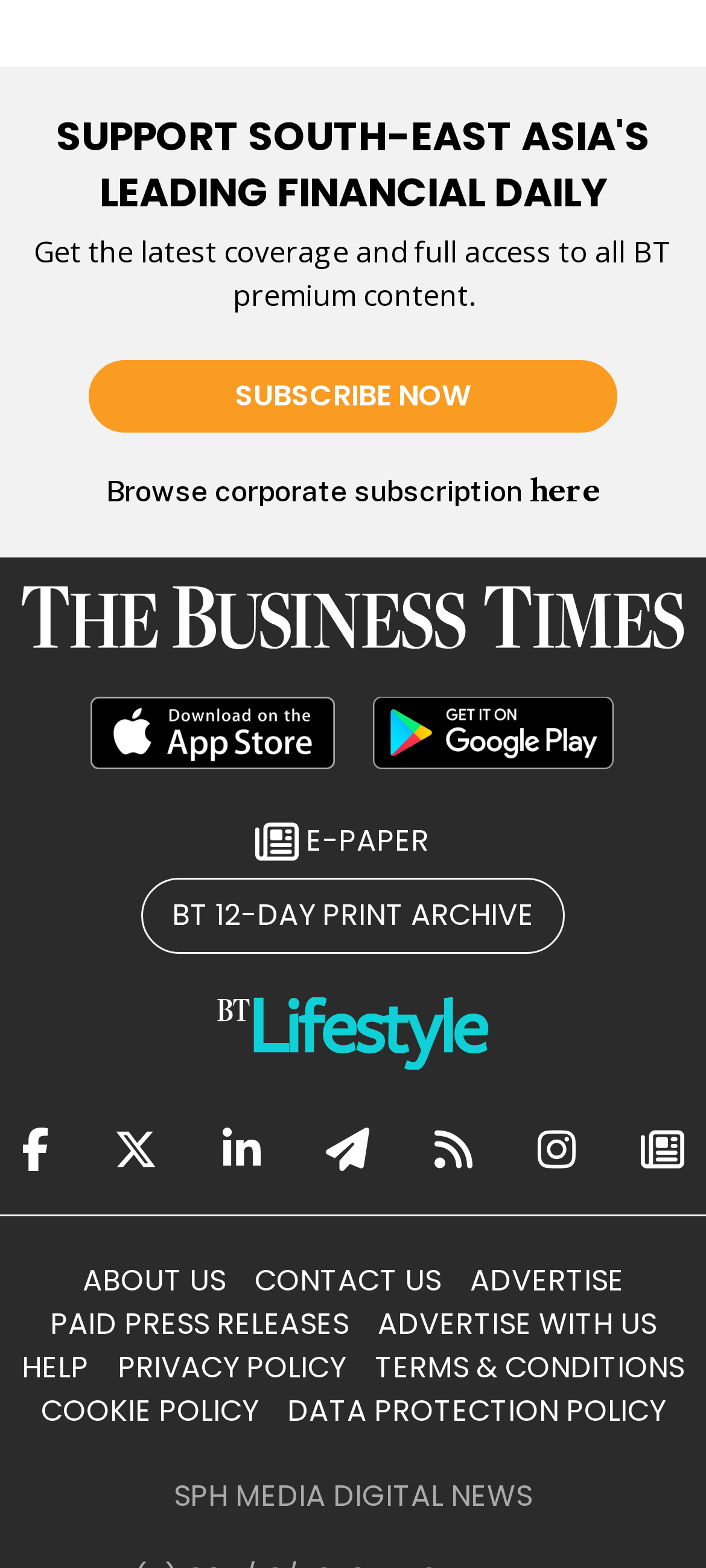Identify the bounding box coordinates for the UI element described as follows: BT 12-DAY PRINT ARCHIVE. Use the format (top-left x, top-left y, bottom-right x, bottom-right y) and ensure all values are floating point numbers between 0 and 1.

[0.244, 0.57, 0.756, 0.598]